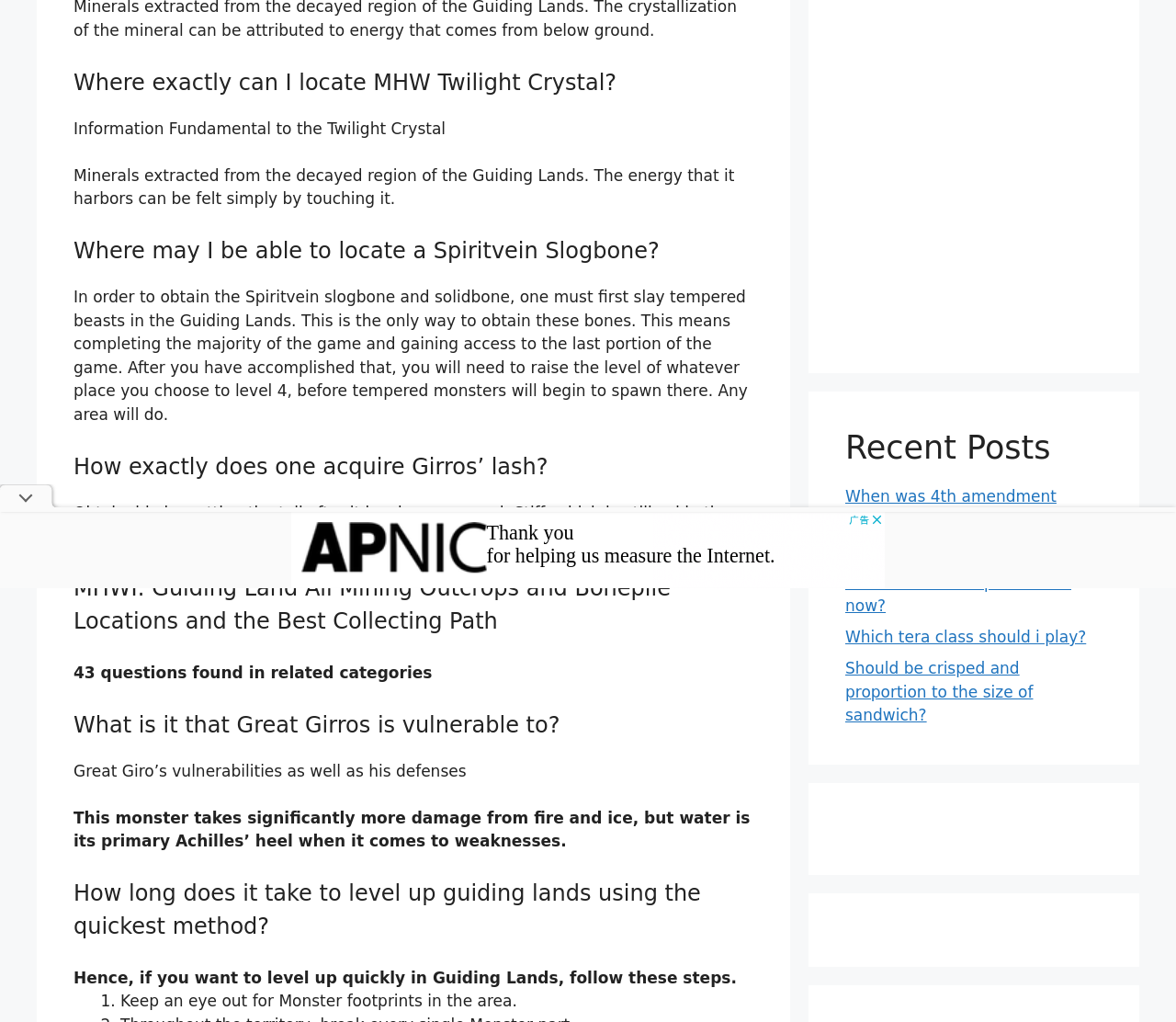Determine the bounding box coordinates for the HTML element described here: "Can eva longoria speak spanish?".

[0.719, 0.53, 0.937, 0.548]